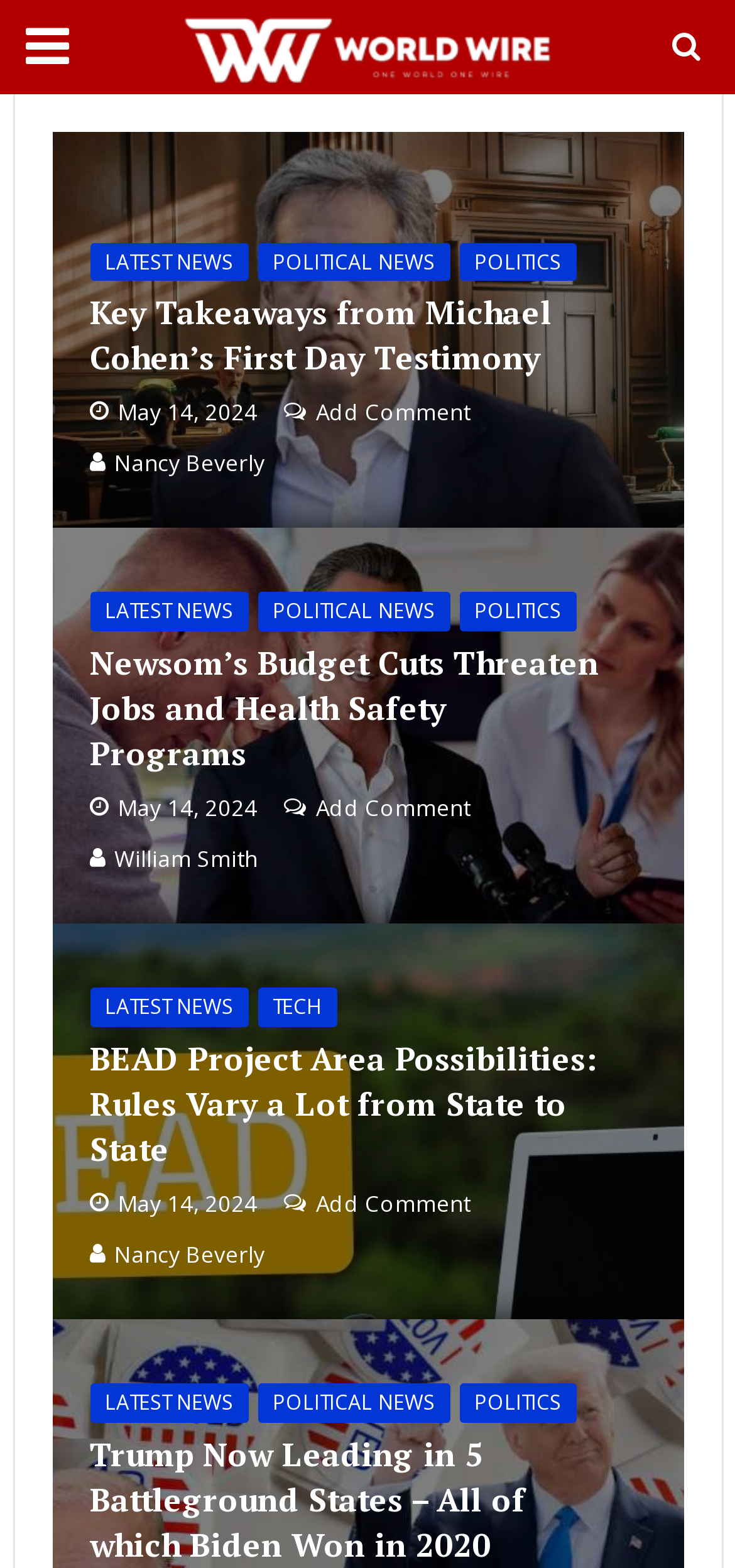Ascertain the bounding box coordinates for the UI element detailed here: "Tech". The coordinates should be provided as [left, top, right, bottom] with each value being a float between 0 and 1.

[0.35, 0.63, 0.458, 0.655]